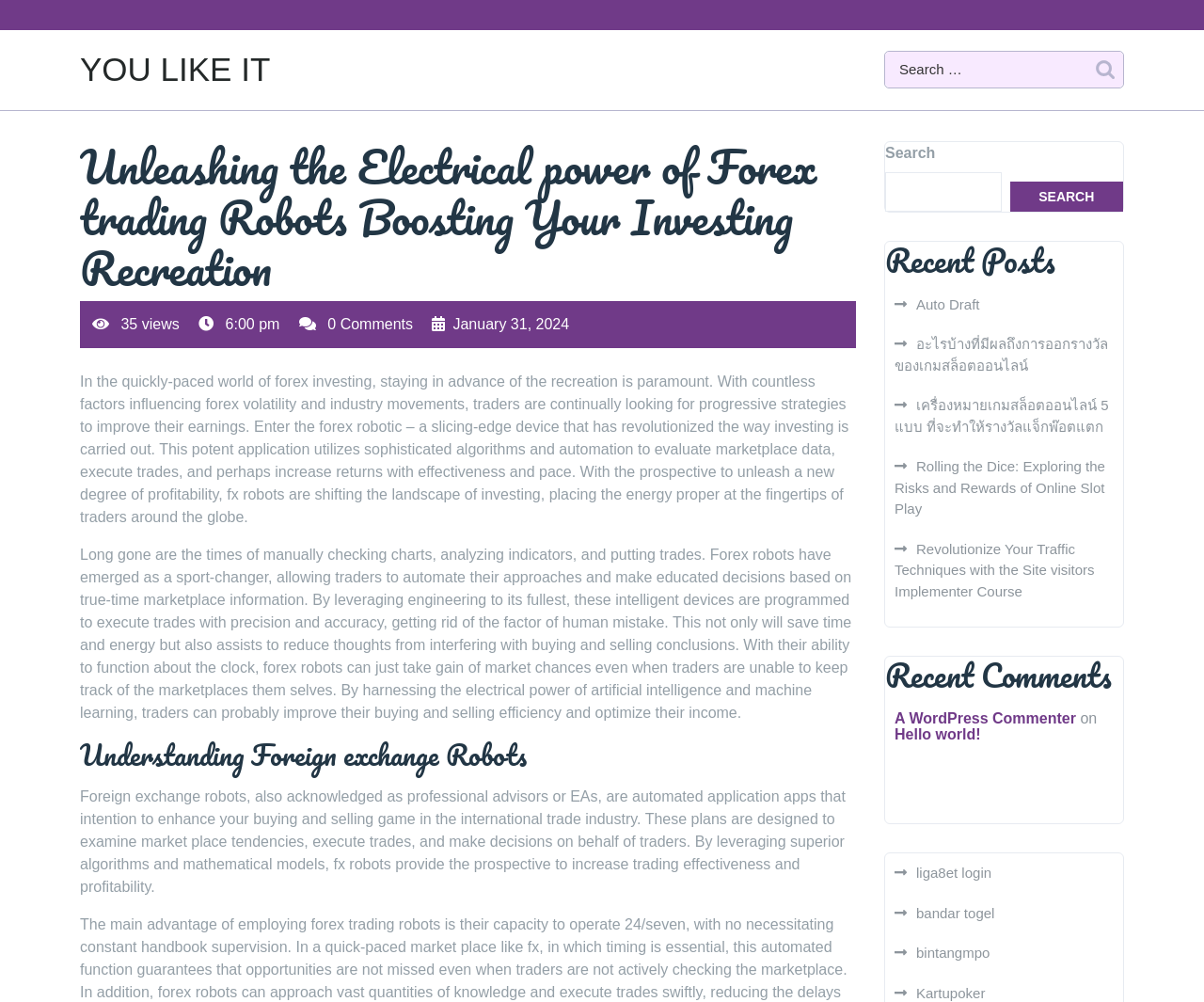Determine the bounding box coordinates of the region that needs to be clicked to achieve the task: "Click on 'YOU LIKE IT'".

[0.066, 0.051, 0.224, 0.087]